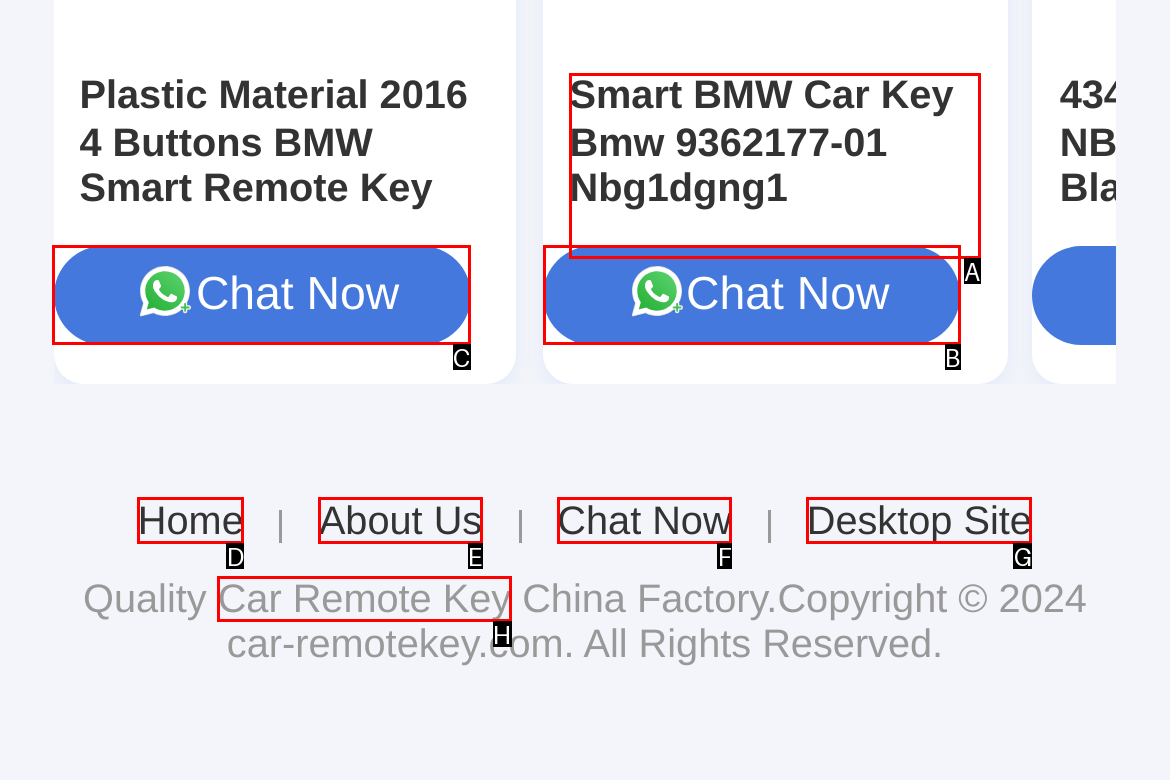Determine the right option to click to perform this task: Chat with customer support
Answer with the correct letter from the given choices directly.

C